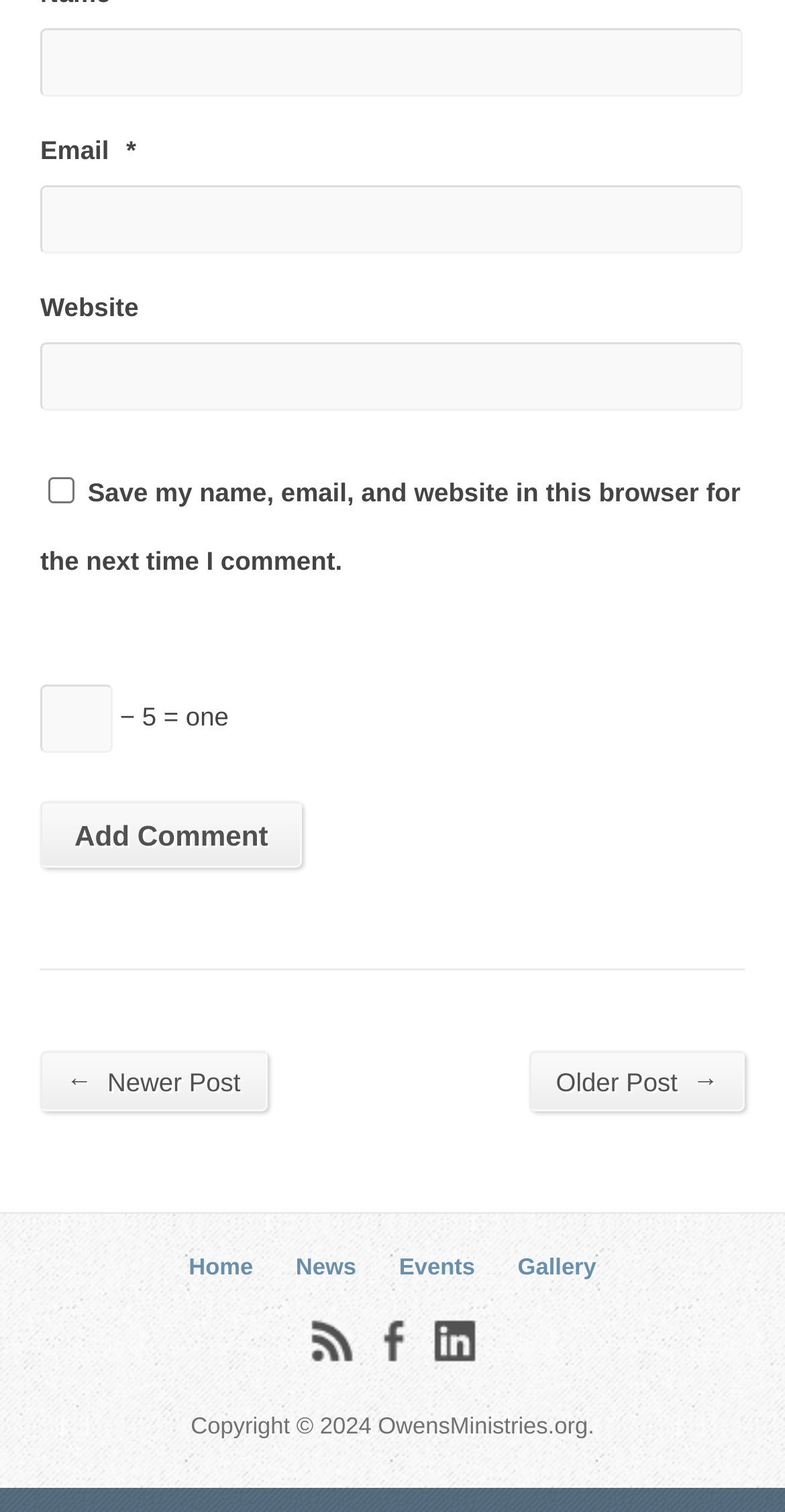Provide a one-word or one-phrase answer to the question:
What is the label of the first required textbox?

Name